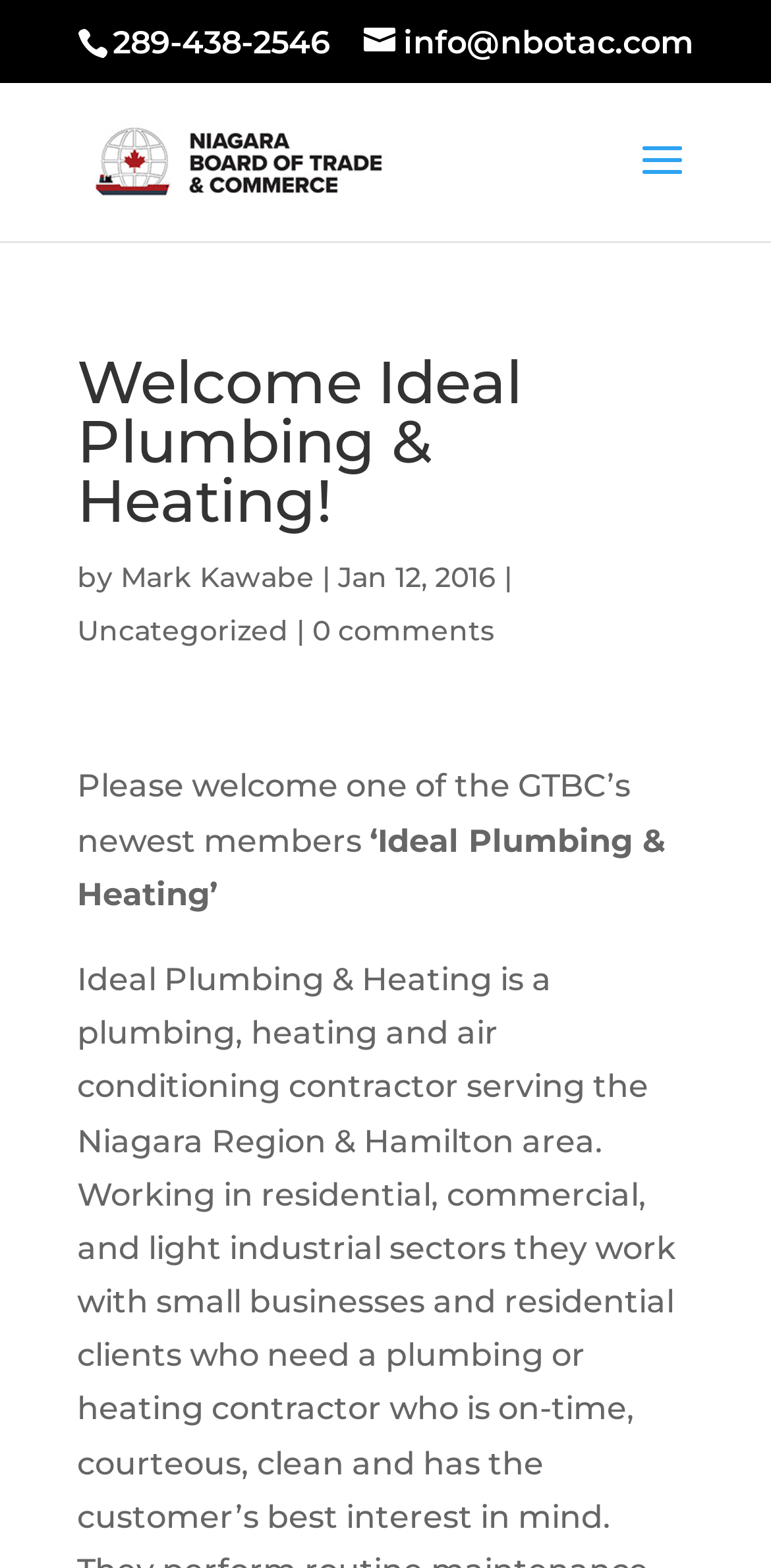Detail the webpage's structure and highlights in your description.

The webpage is an article about Ideal Plumbing & Heating, a new member of the GTBC (Greater Thorold Business Council). At the top, there is a phone number "289-438-2546" and an email address "info@nbotac.com" in the form of a link. Below them, there is a link to the Niagara Board of Trade and Commerce, accompanied by an image of the organization's logo.

The main content of the article starts with a heading "Welcome Ideal Plumbing & Heating!" followed by the text "by Mark Kawabe" and the date "Jan 12, 2016". There are two links below, one to "Uncategorized" and another to "0 comments".

The main body of the article begins with the text "Please welcome one of the GTBC’s newest members" and then introduces "‘Ideal Plumbing & Heating’", a plumbing, heating, and air conditioning contractor serving the Niagara Region and Hamilton.